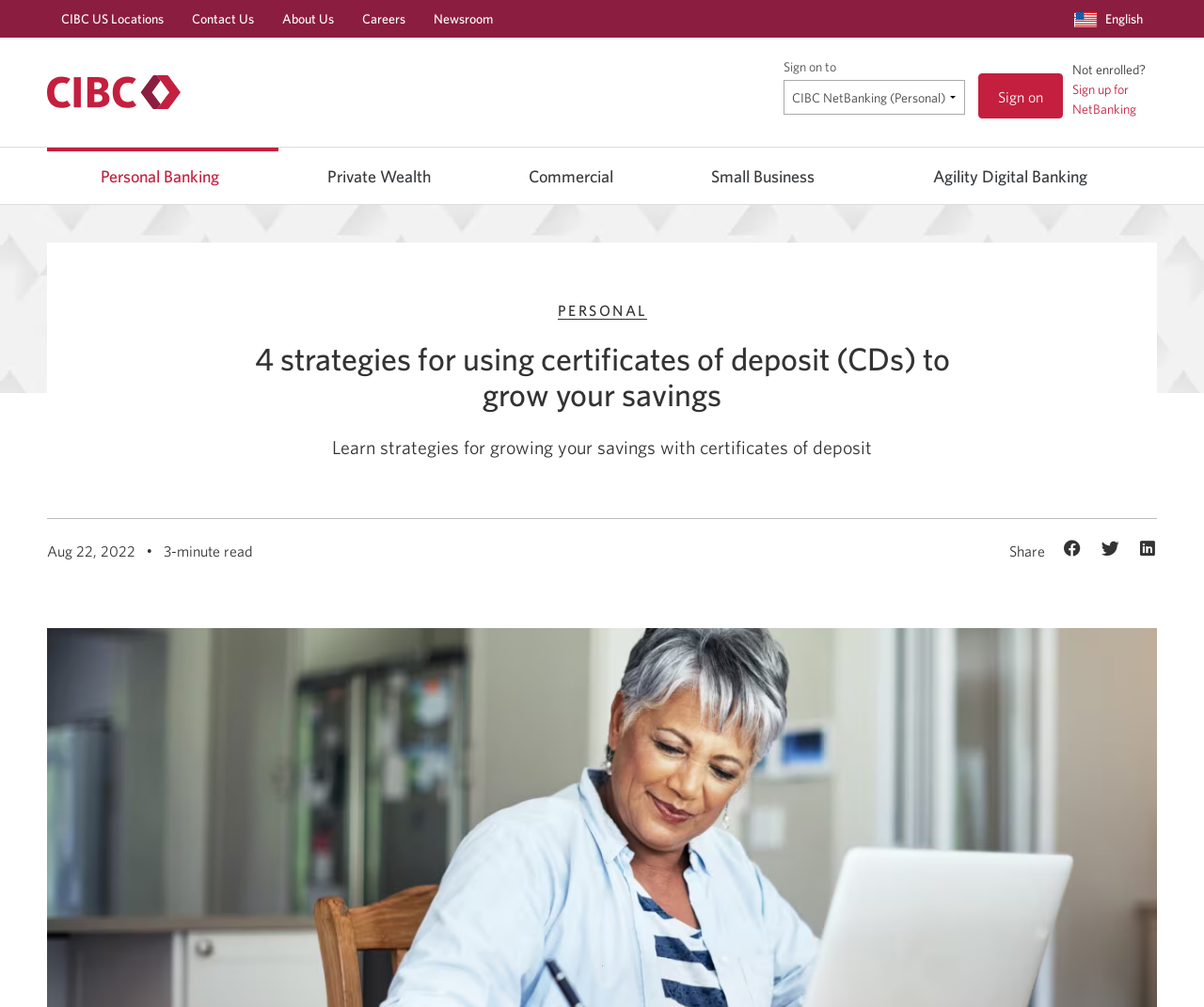For the element described, predict the bounding box coordinates as (top-left x, top-left y, bottom-right x, bottom-right y). All values should be between 0 and 1. Element description: Personal

[0.463, 0.3, 0.537, 0.317]